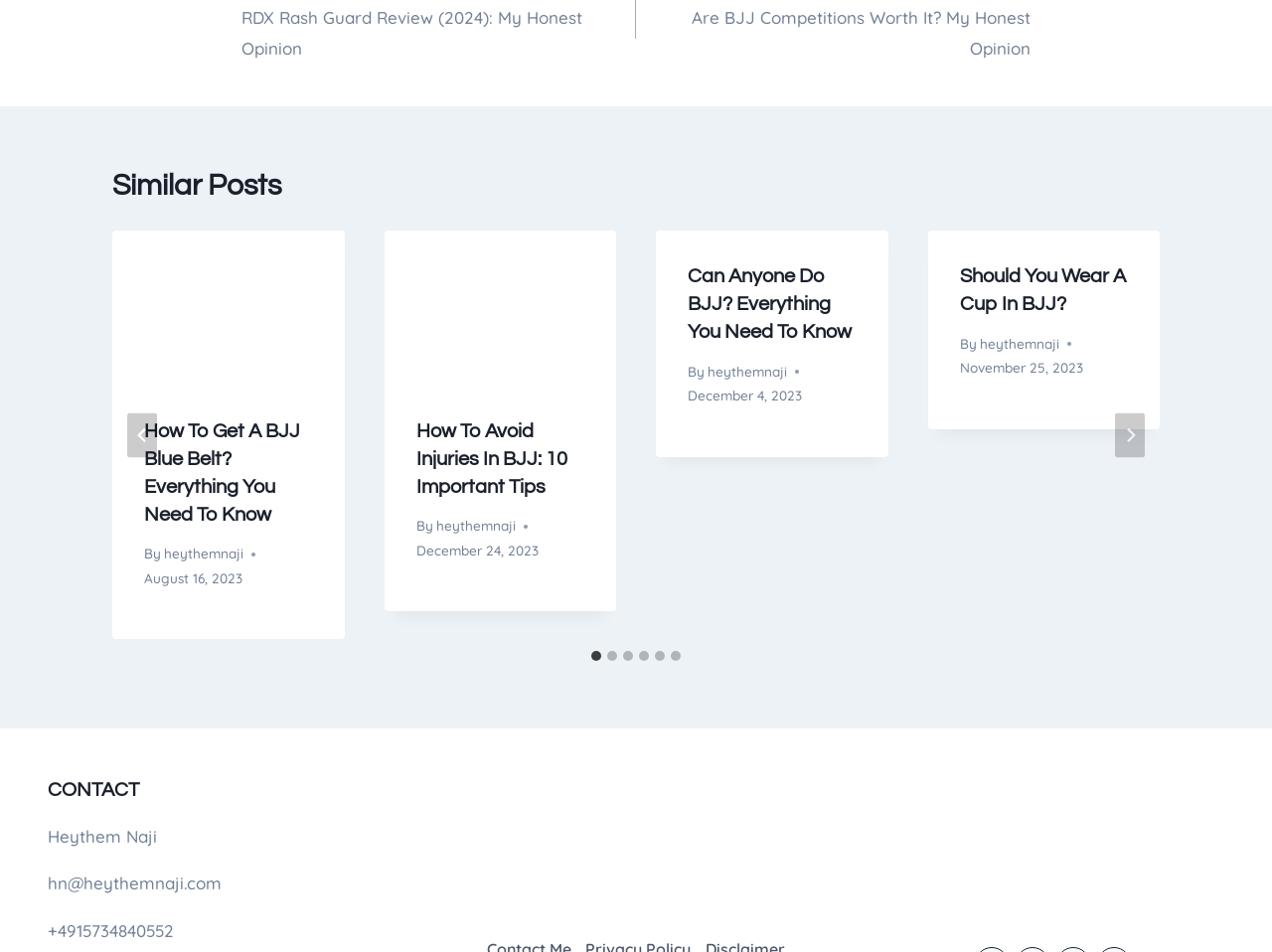Please find and report the bounding box coordinates of the element to click in order to perform the following action: "Select the '2 of 6' slide". The coordinates should be expressed as four float numbers between 0 and 1, in the format [left, top, right, bottom].

[0.302, 0.242, 0.484, 0.672]